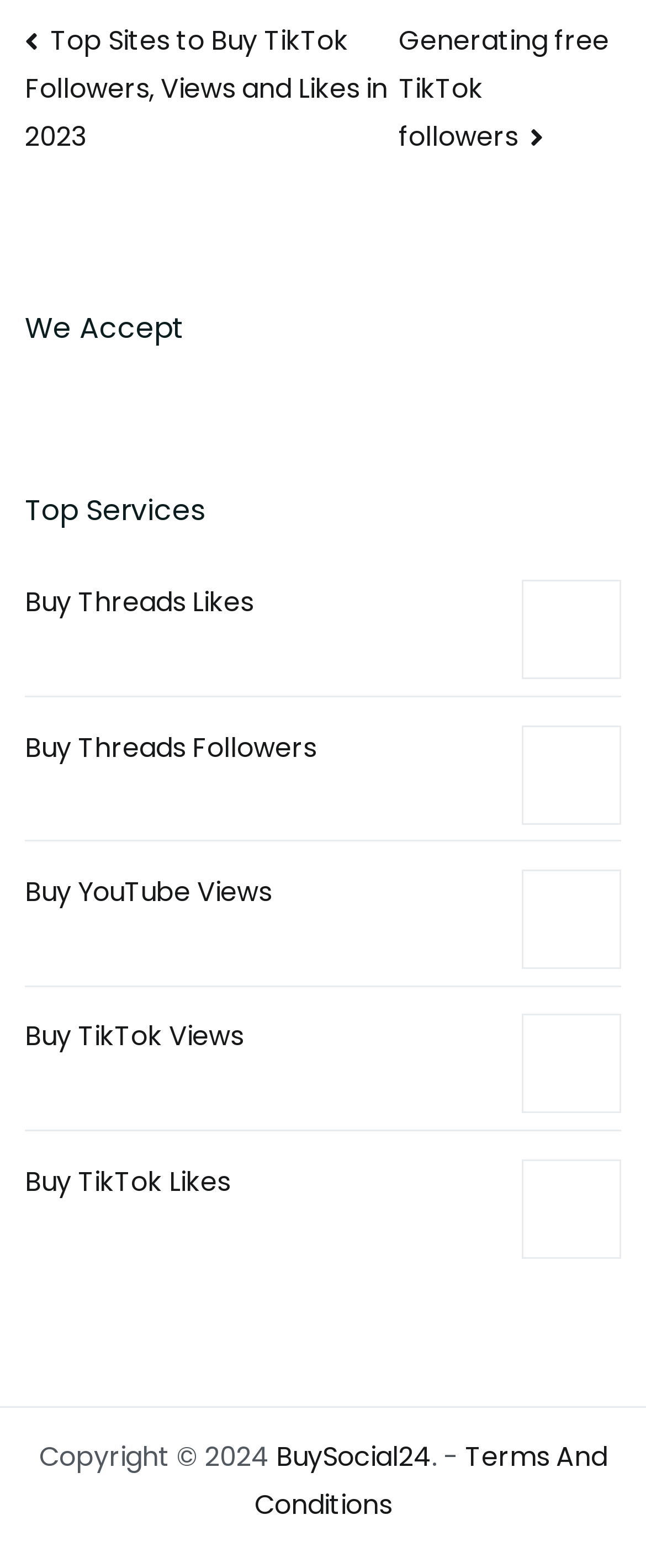Using the provided element description: "Generating free TikTok followers", determine the bounding box coordinates of the corresponding UI element in the screenshot.

[0.617, 0.014, 0.943, 0.099]